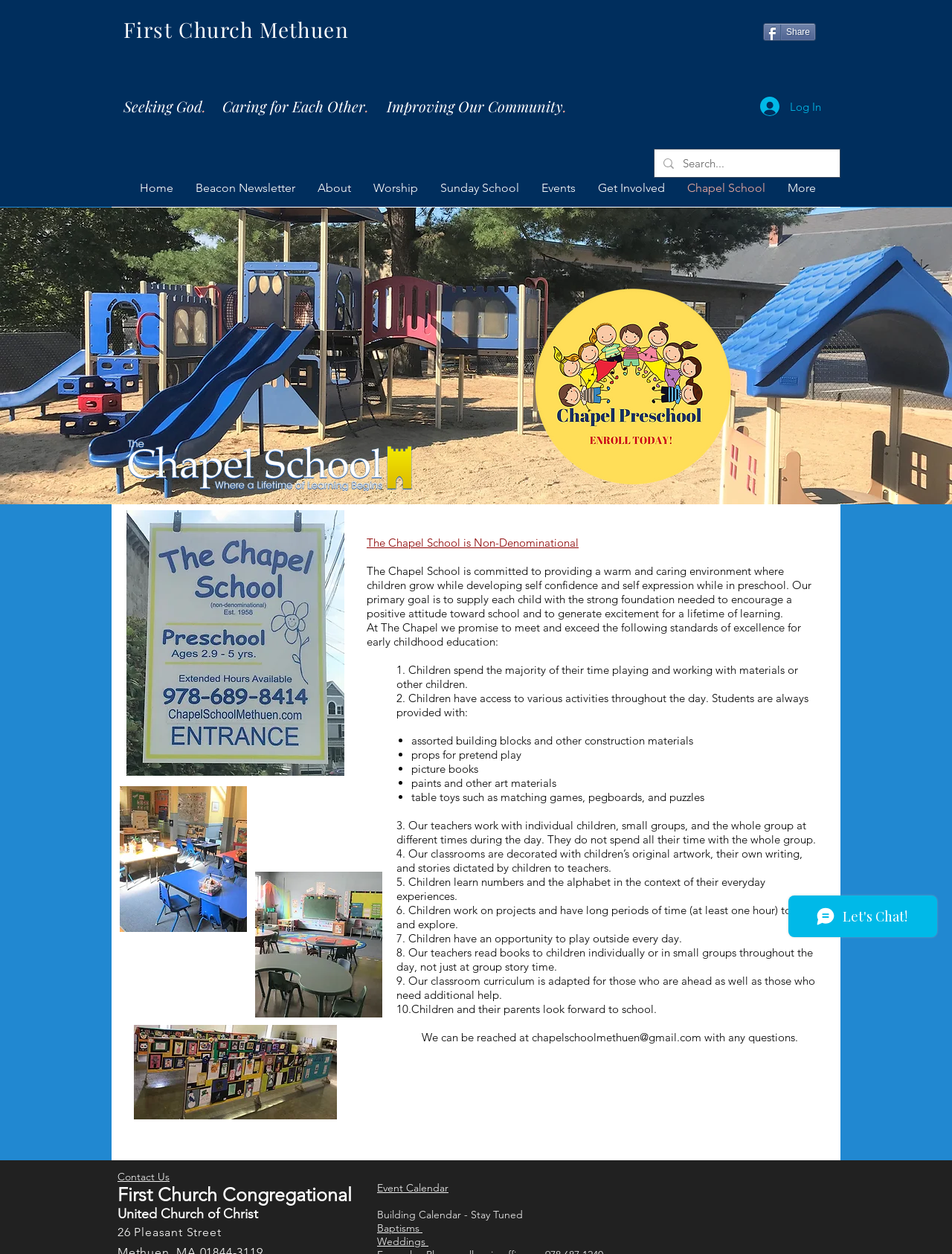Please find the bounding box coordinates of the element that you should click to achieve the following instruction: "Search for something". The coordinates should be presented as four float numbers between 0 and 1: [left, top, right, bottom].

[0.717, 0.119, 0.849, 0.141]